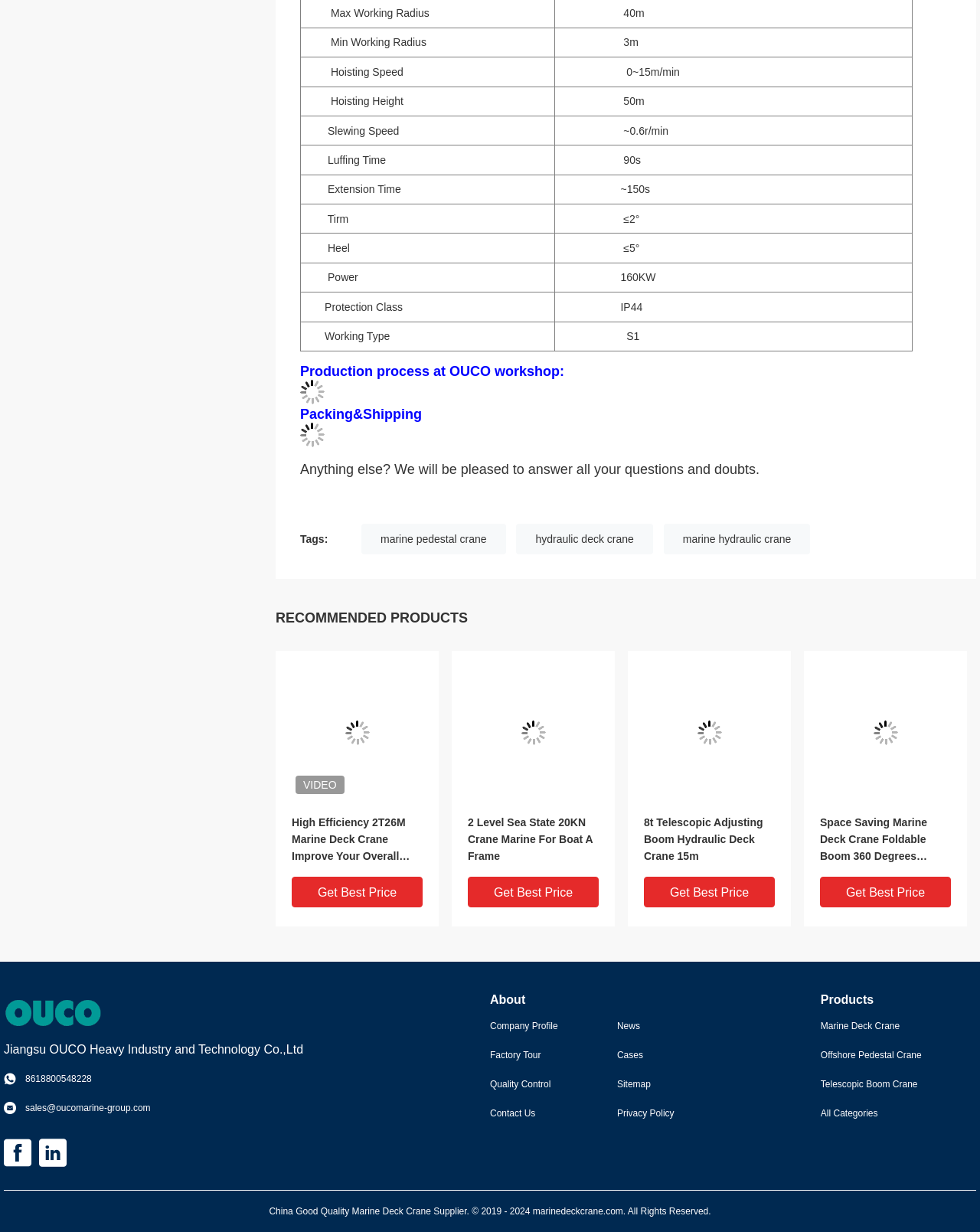Determine the bounding box coordinates of the clickable element to achieve the following action: 'Log in to the website'. Provide the coordinates as four float values between 0 and 1, formatted as [left, top, right, bottom].

None